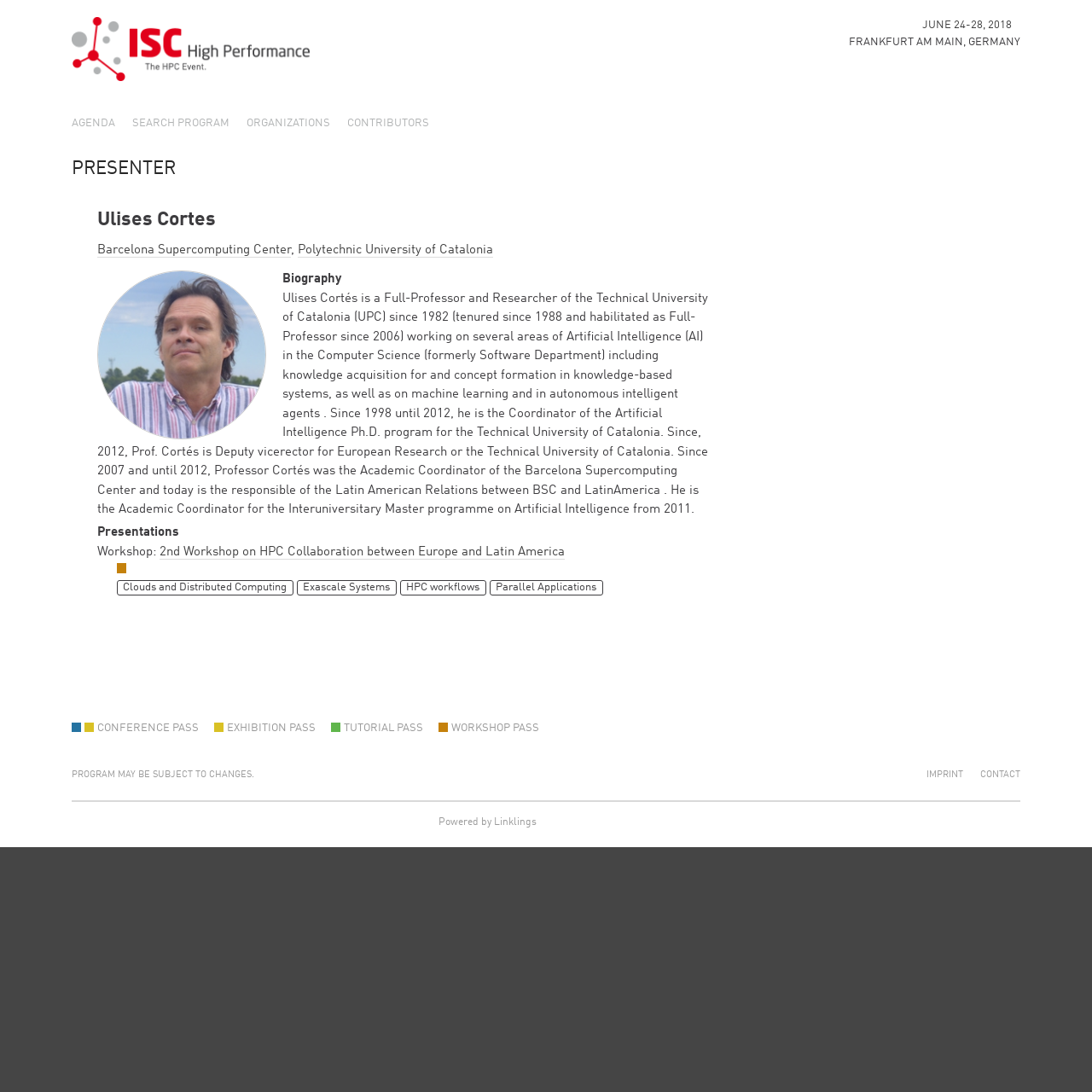Determine the bounding box coordinates of the area to click in order to meet this instruction: "Leave a comment on the article".

None